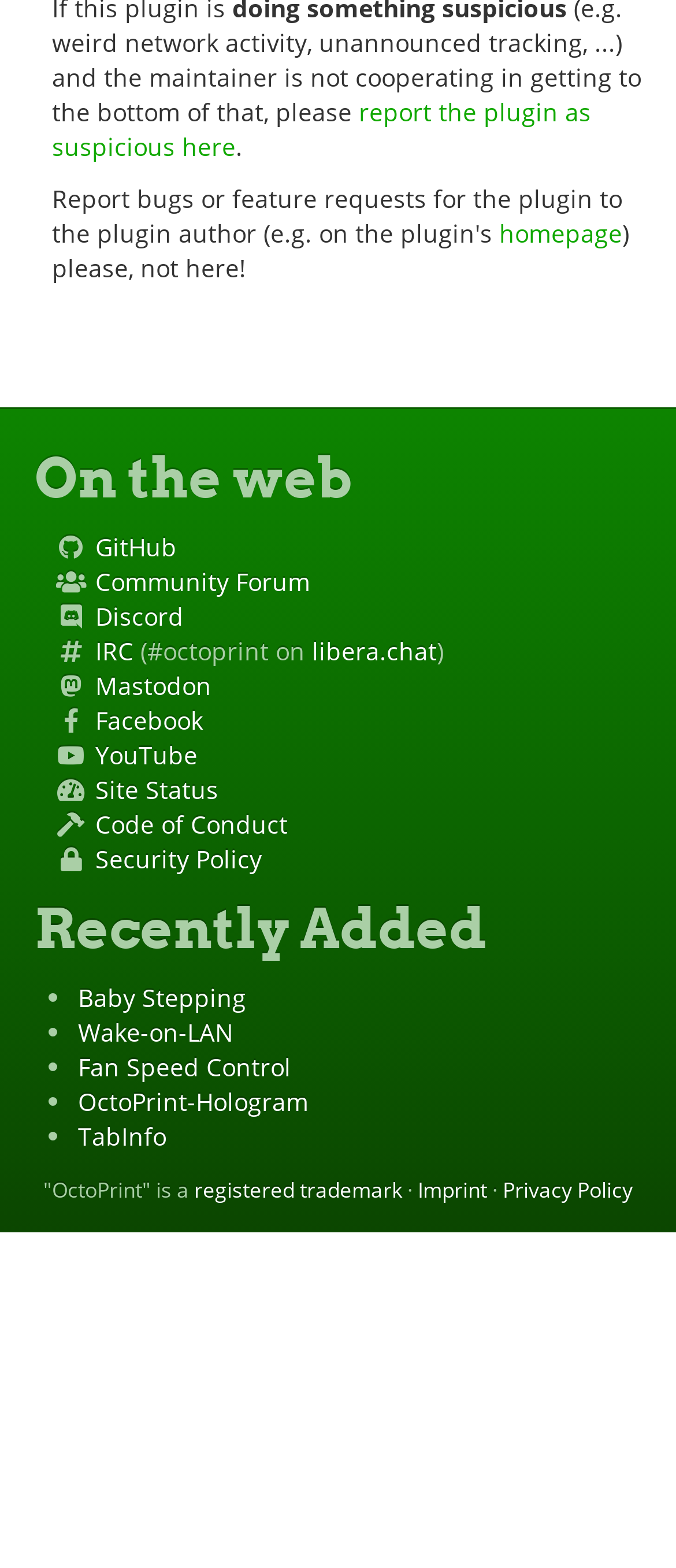Could you provide the bounding box coordinates for the portion of the screen to click to complete this instruction: "visit GitHub"?

[0.141, 0.338, 0.262, 0.359]